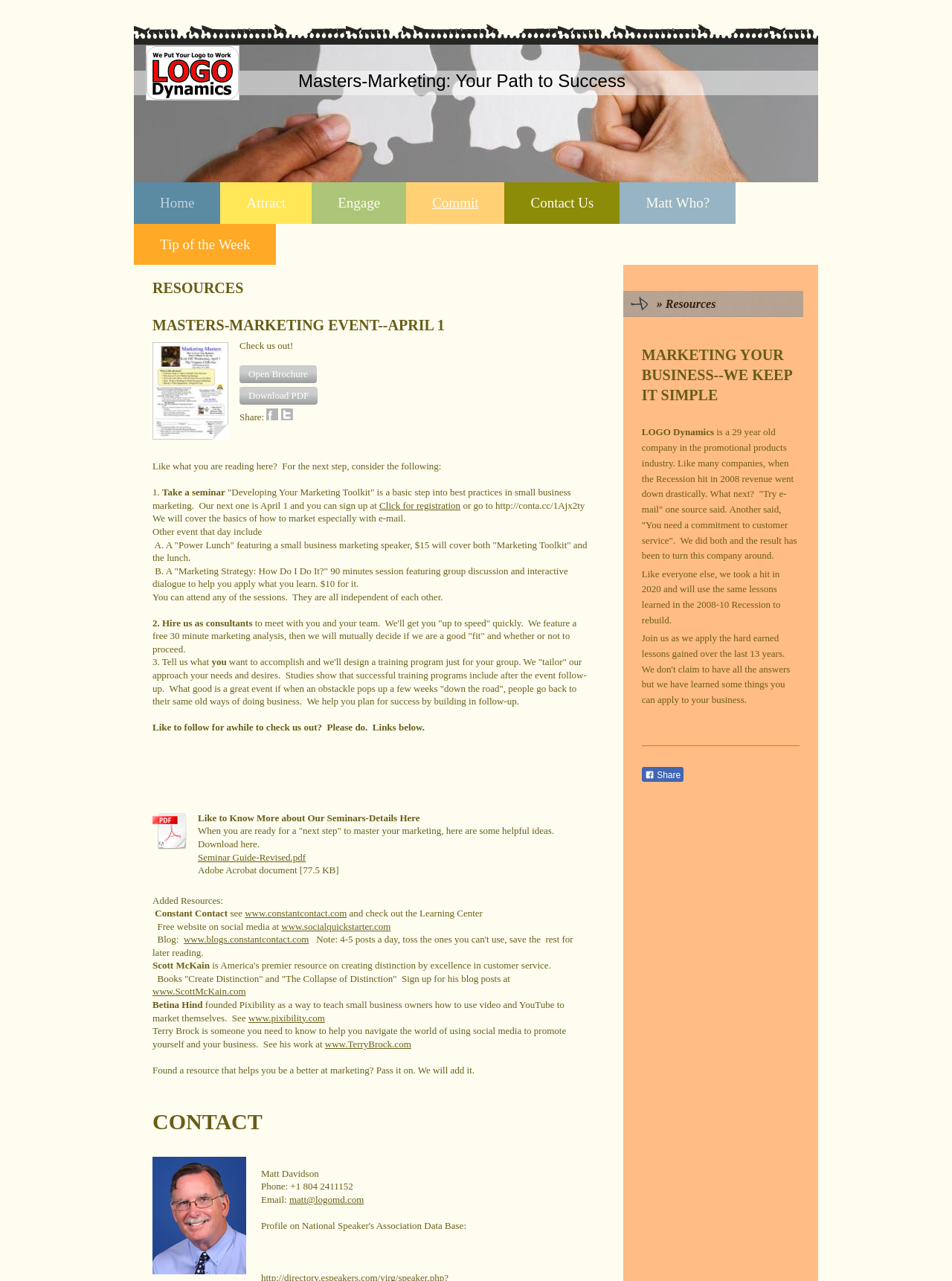Determine the bounding box coordinates for the element that should be clicked to follow this instruction: "Download PDF". The coordinates should be given as four float numbers between 0 and 1, in the format [left, top, right, bottom].

[0.16, 0.302, 0.619, 0.319]